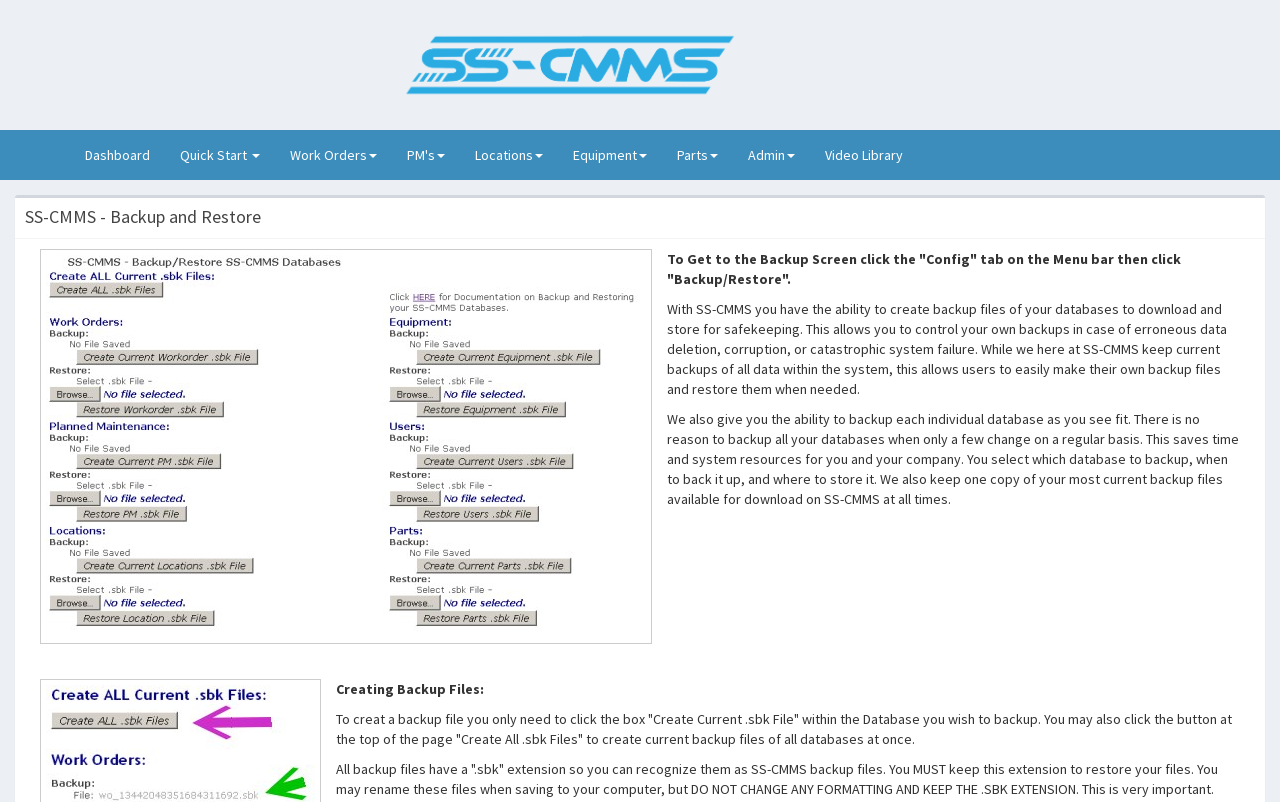Carefully observe the image and respond to the question with a detailed answer:
What is the purpose of creating backup files?

According to the webpage, creating backup files allows users to control their own backups in case of erroneous data deletion, corruption, or catastrophic system failure. This is for safekeeping and to restore data when needed.